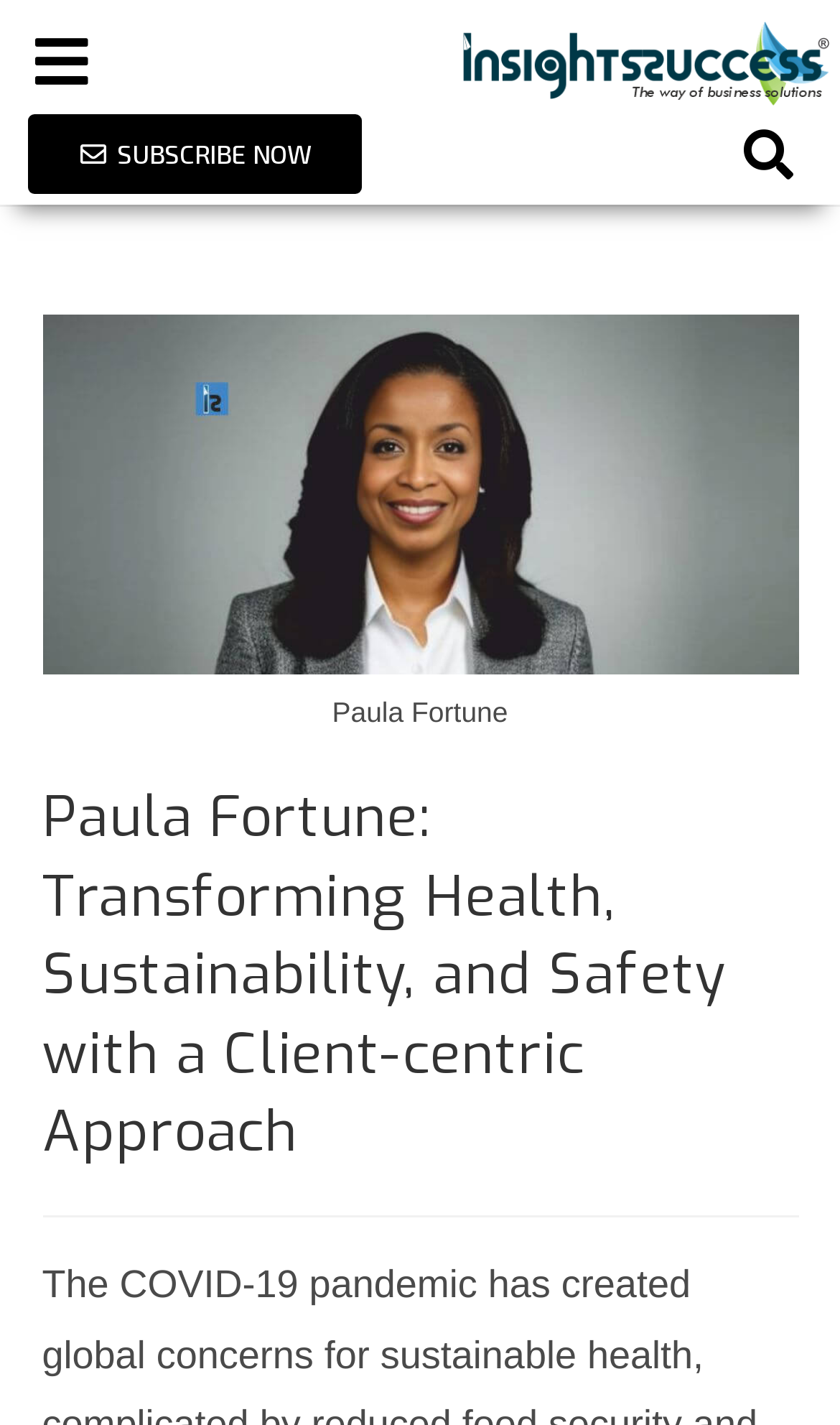Bounding box coordinates are specified in the format (top-left x, top-left y, bottom-right x, bottom-right y). All values are floating point numbers bounded between 0 and 1. Please provide the bounding box coordinate of the region this sentence describes: alt="Insights Success"

[0.551, 0.014, 0.987, 0.074]